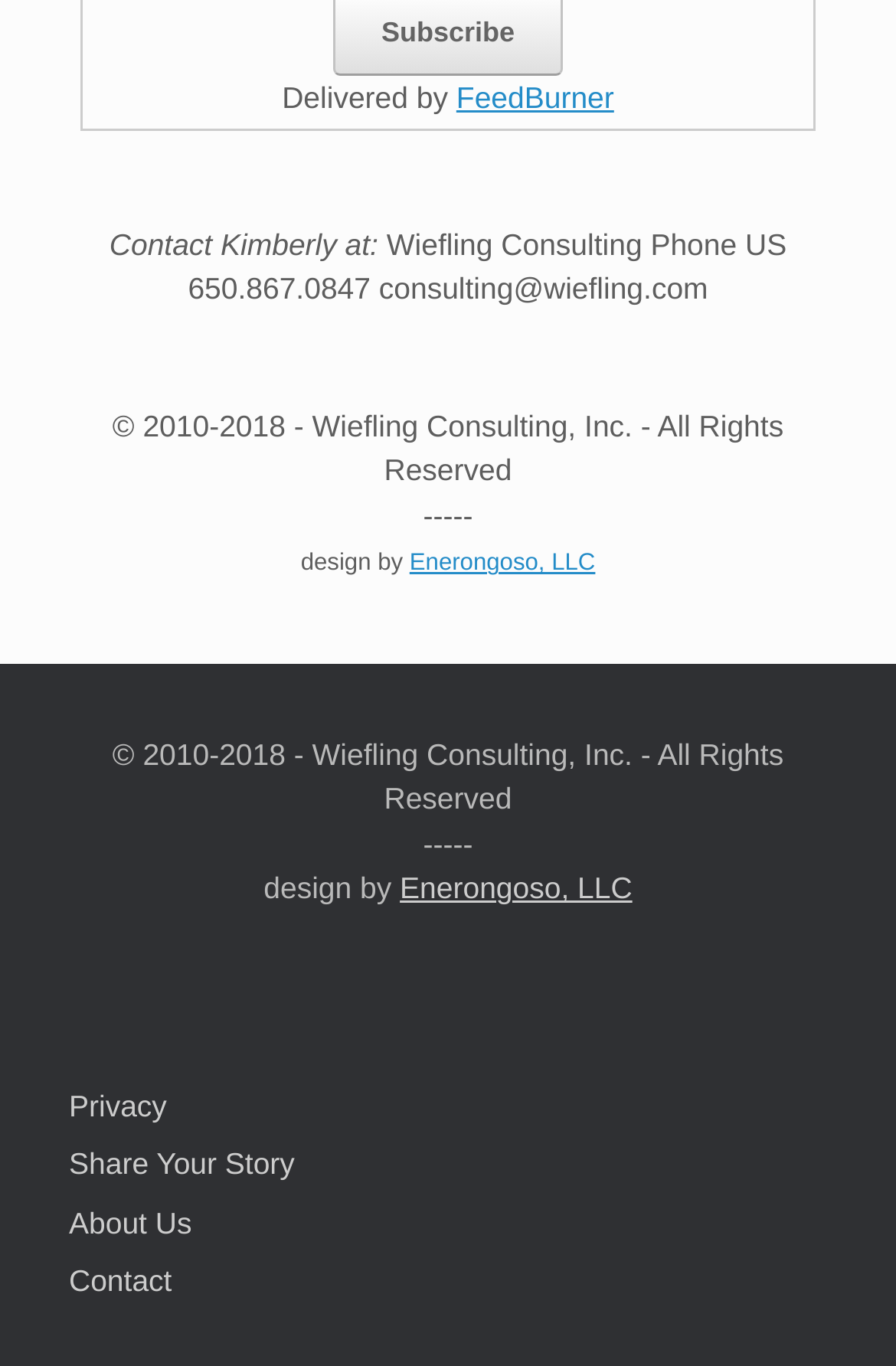Please reply with a single word or brief phrase to the question: 
Who designed the website?

Enerongoso, LLC